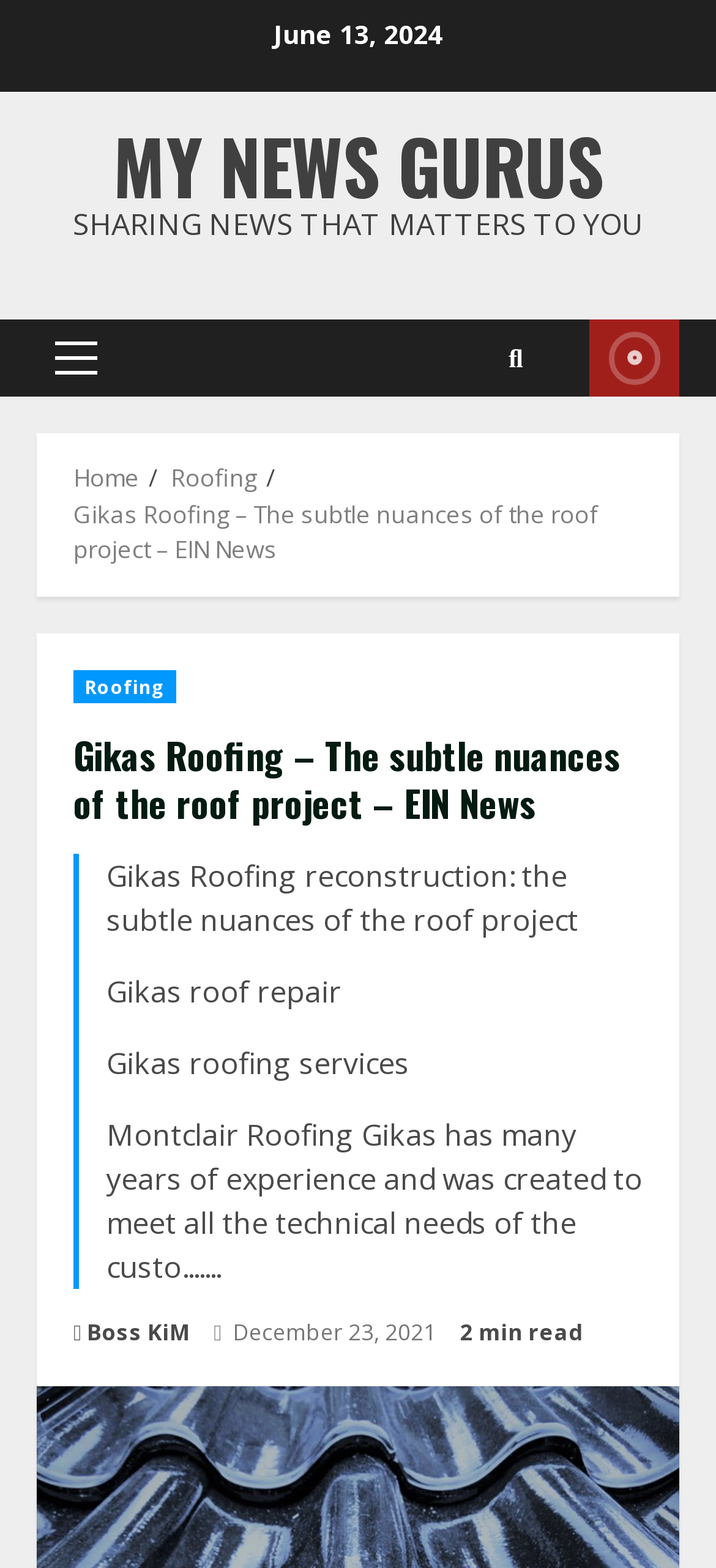Specify the bounding box coordinates of the element's area that should be clicked to execute the given instruction: "View Primary Menu". The coordinates should be four float numbers between 0 and 1, i.e., [left, top, right, bottom].

[0.051, 0.204, 0.162, 0.253]